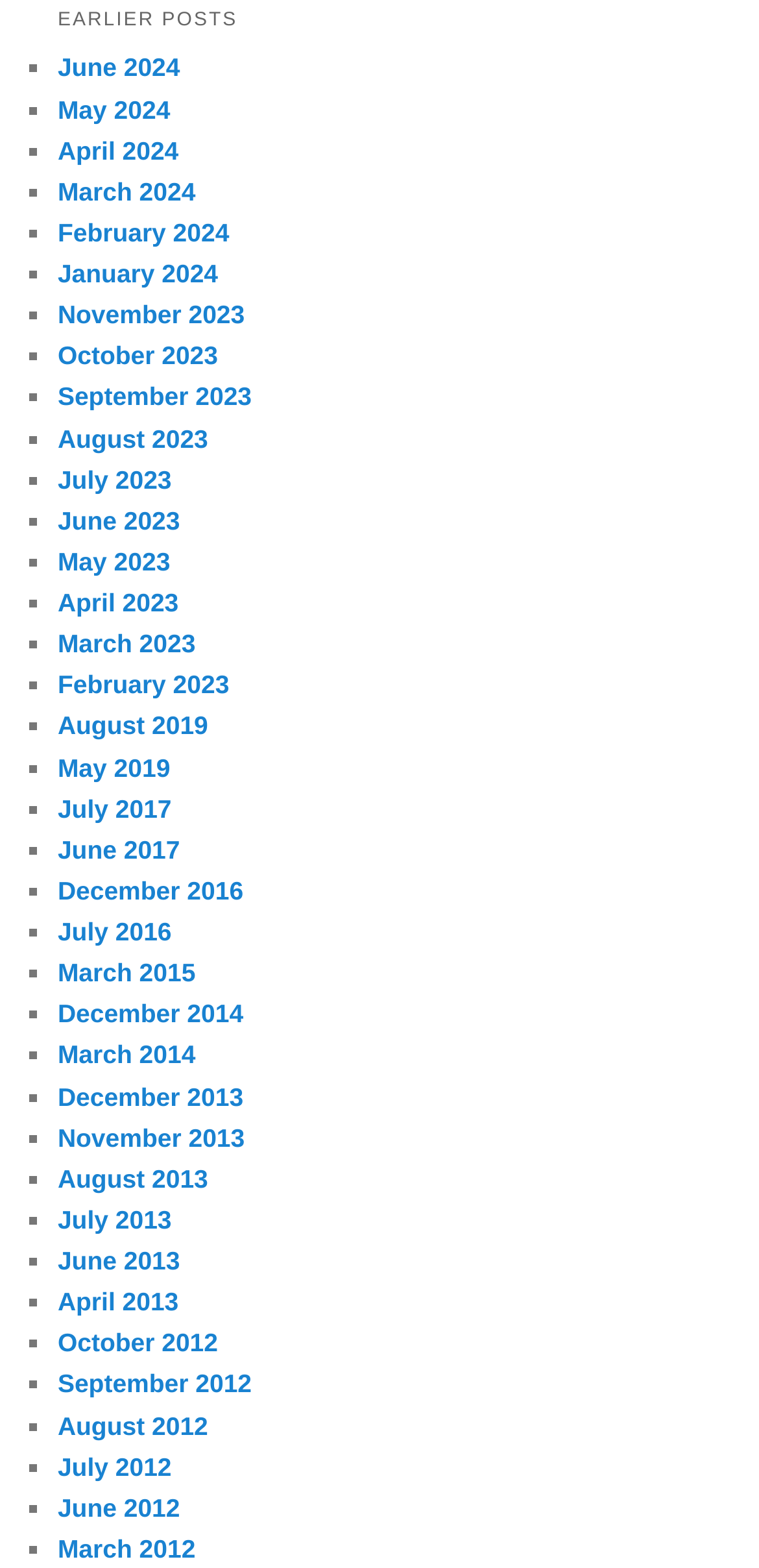Can you find the bounding box coordinates of the area I should click to execute the following instruction: "Select July 2017"?

[0.076, 0.506, 0.226, 0.525]